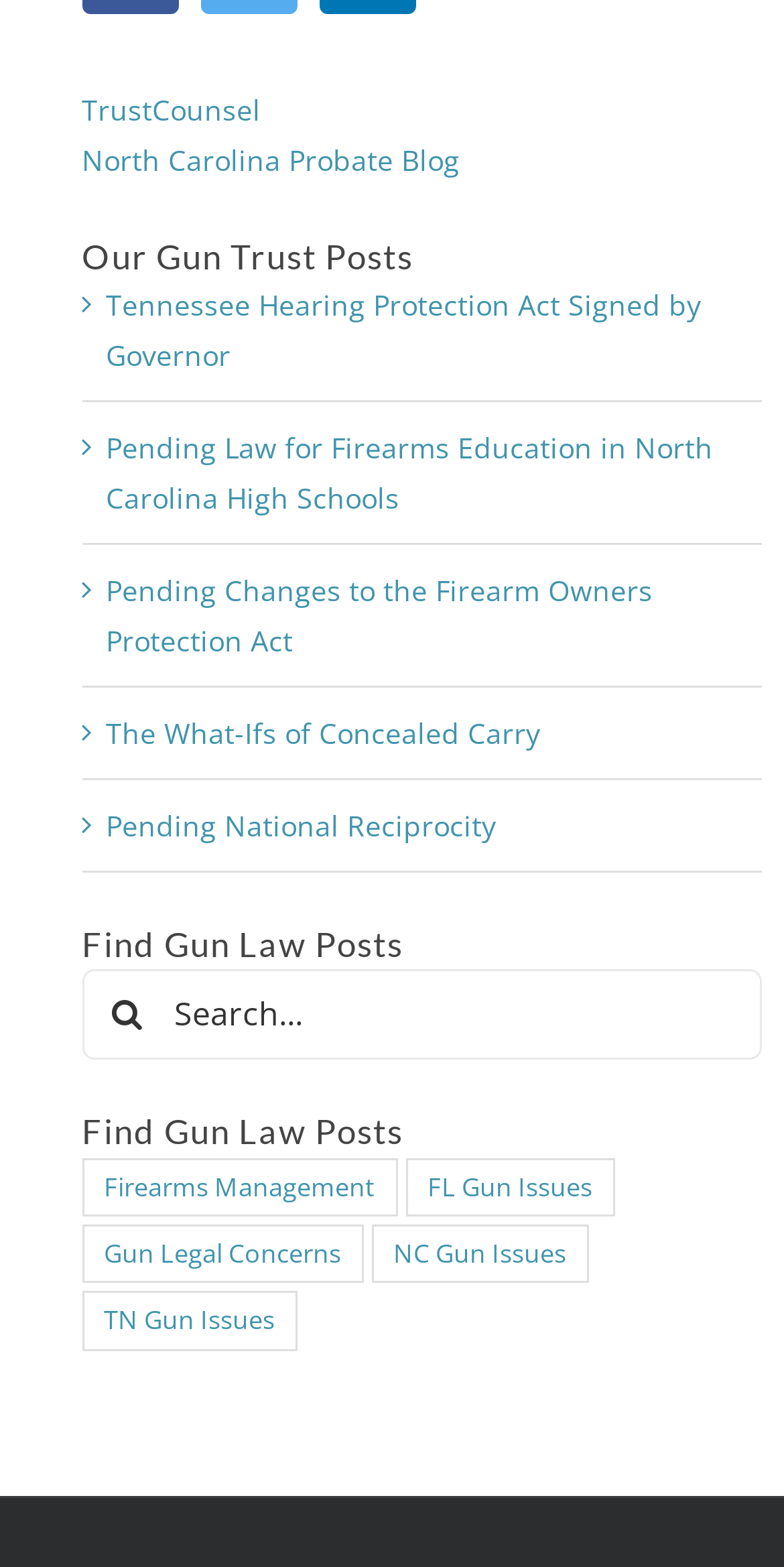Find the bounding box coordinates for the HTML element specified by: "The What-Ifs of Concealed Carry".

[0.135, 0.456, 0.689, 0.48]